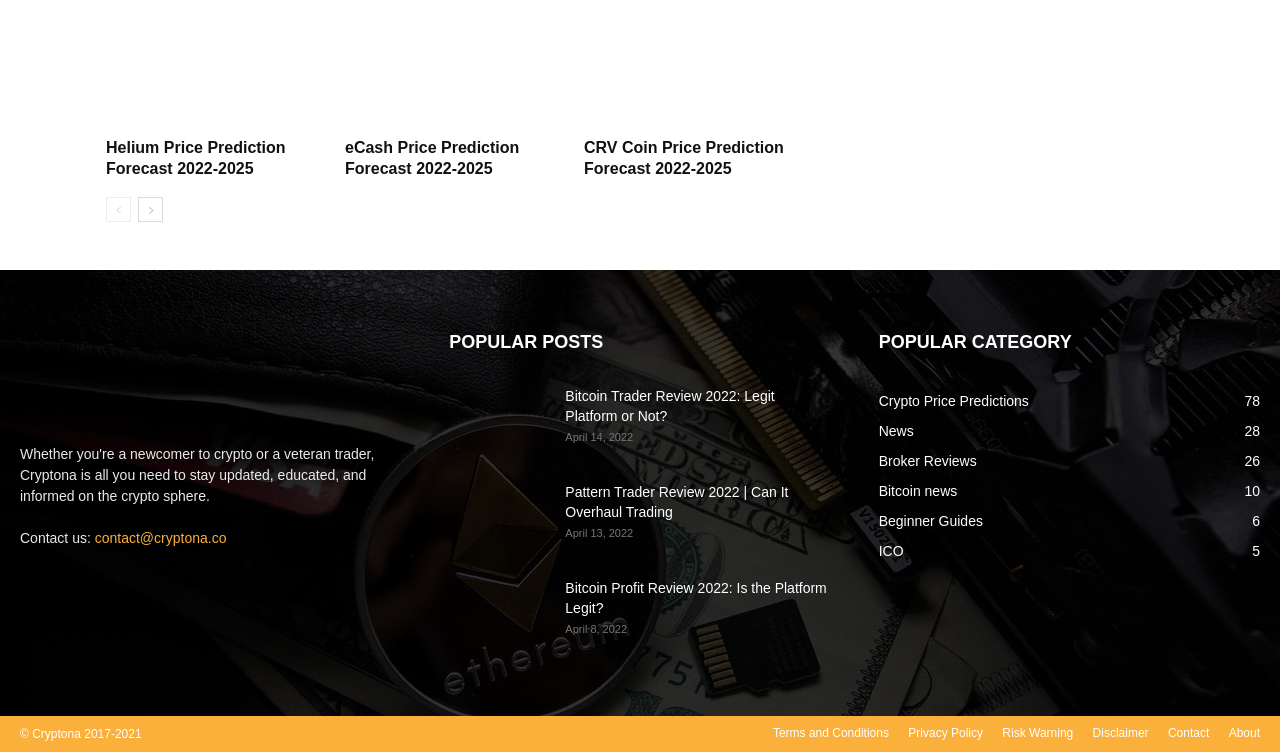What is the contact email address of the website?
Using the image, elaborate on the answer with as much detail as possible.

The contact email address can be found at the bottom of the webpage, where it says 'Contact us:' and provides a link to 'contact@cryptona.co'.